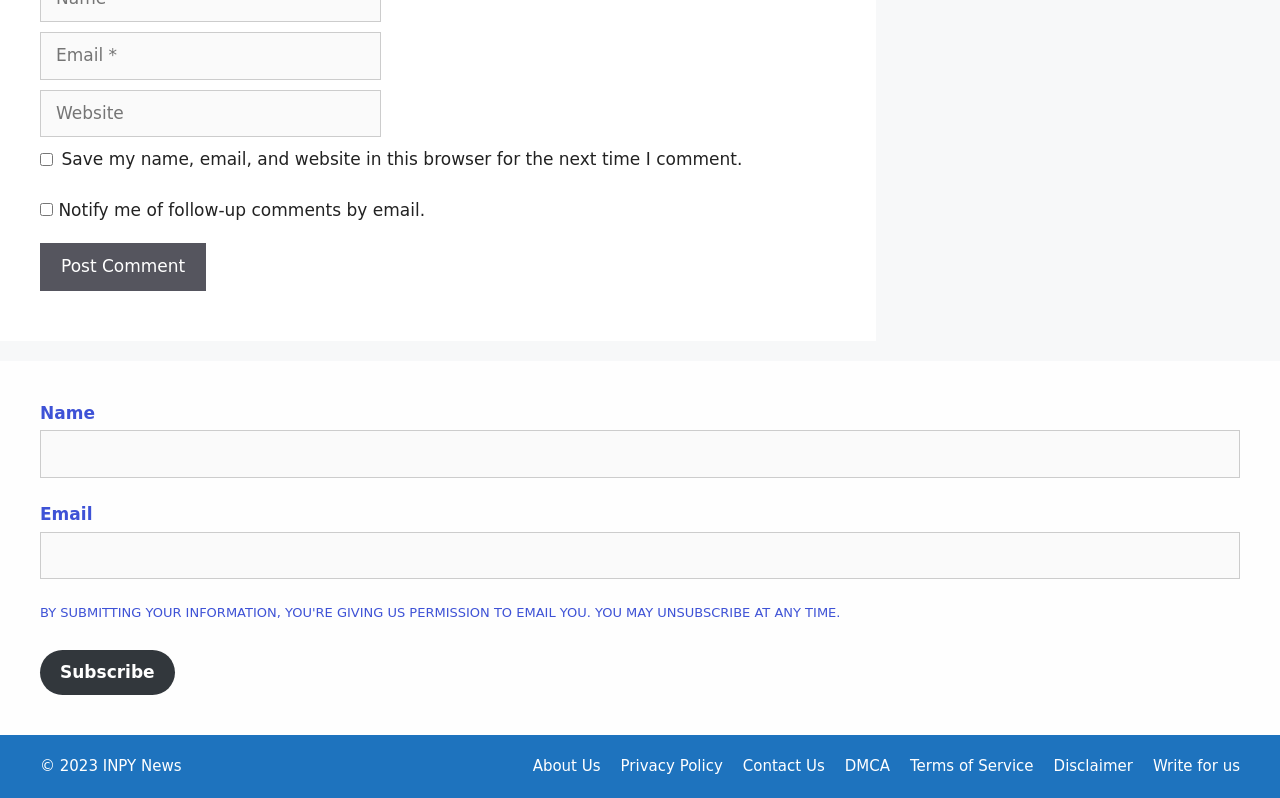Respond with a single word or short phrase to the following question: 
How many forms are there on the webpage?

2